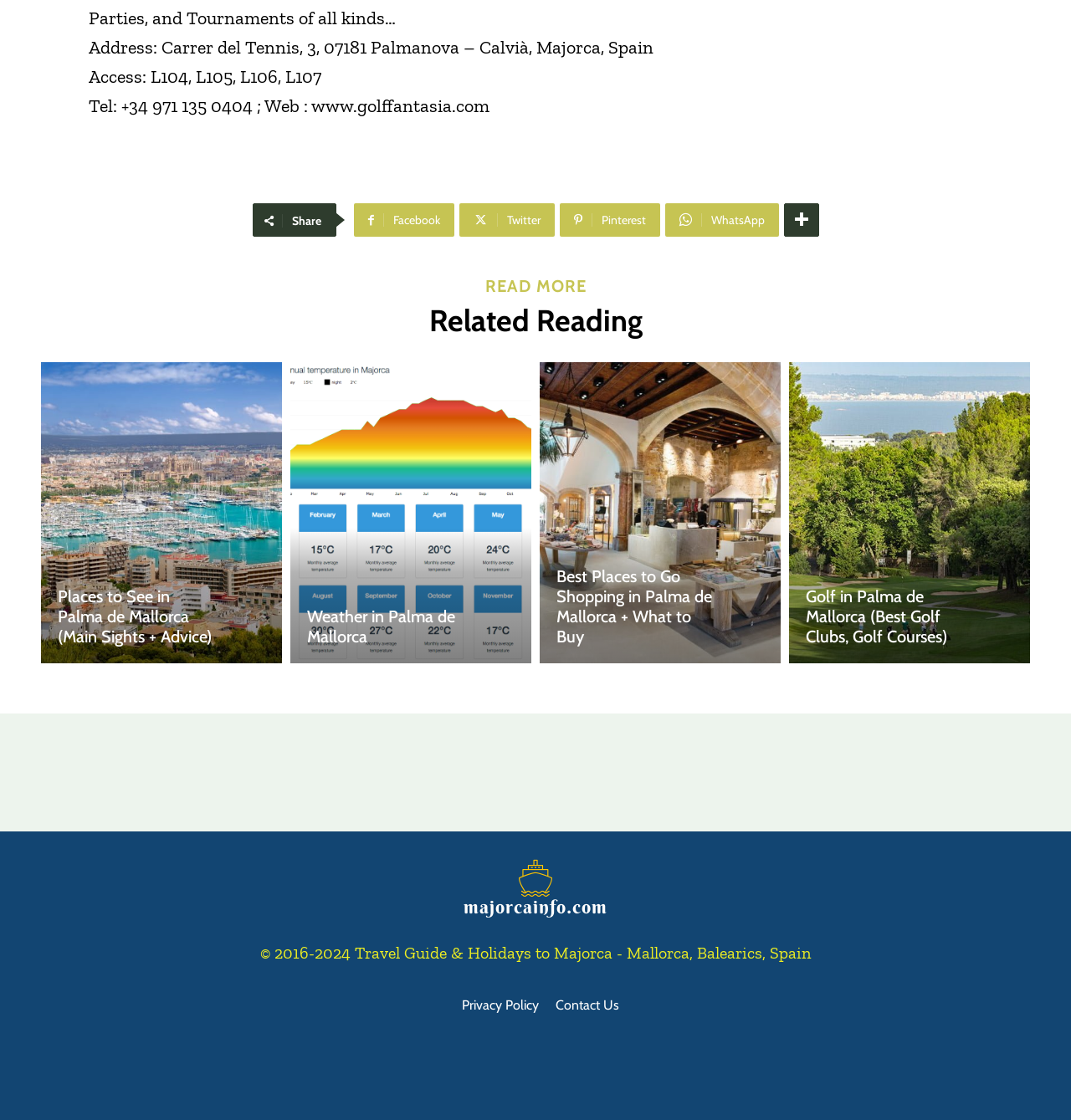What is the website's copyright information?
Carefully analyze the image and provide a thorough answer to the question.

I found the copyright information by looking at the static text element at the bottom of the page, which explicitly states the copyright information as '© 2016-2024 Travel Guide & Holidays to Majorca - Mallorca, Balearics, Spain'.